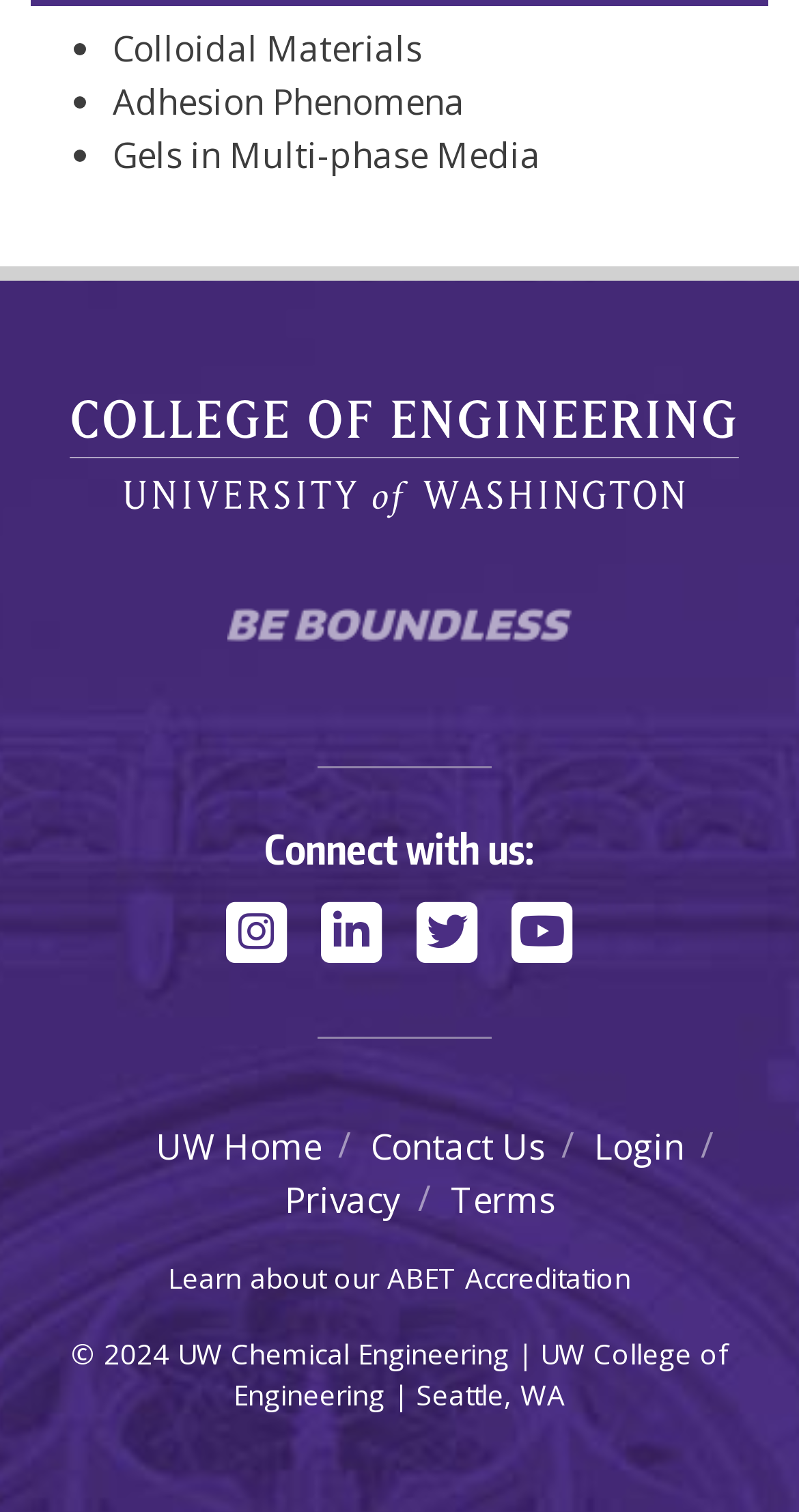Find the bounding box coordinates for the area that must be clicked to perform this action: "Learn about ABET Accreditation".

[0.485, 0.832, 0.79, 0.857]